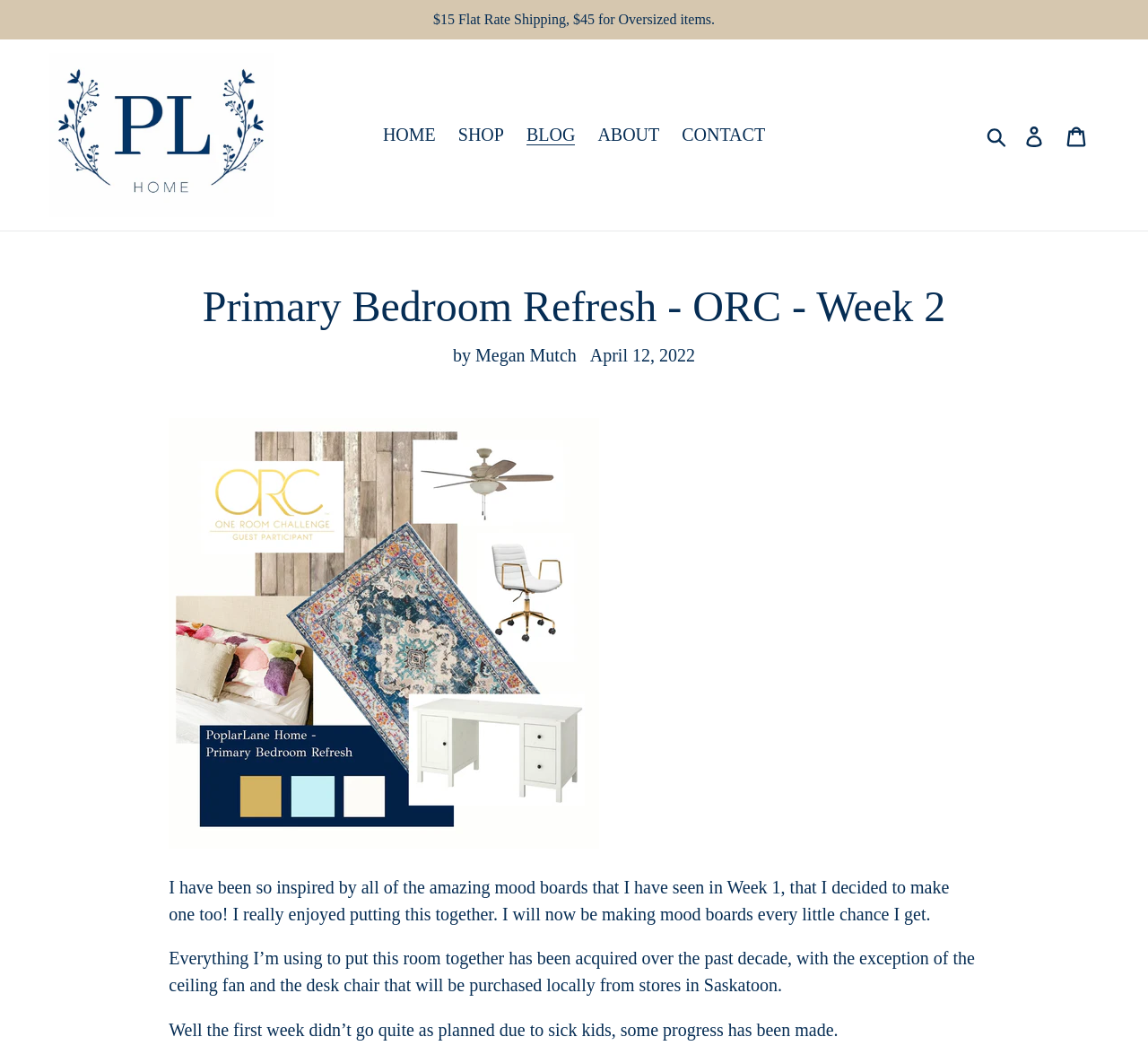Specify the bounding box coordinates of the element's area that should be clicked to execute the given instruction: "check tools i use". The coordinates should be four float numbers between 0 and 1, i.e., [left, top, right, bottom].

None